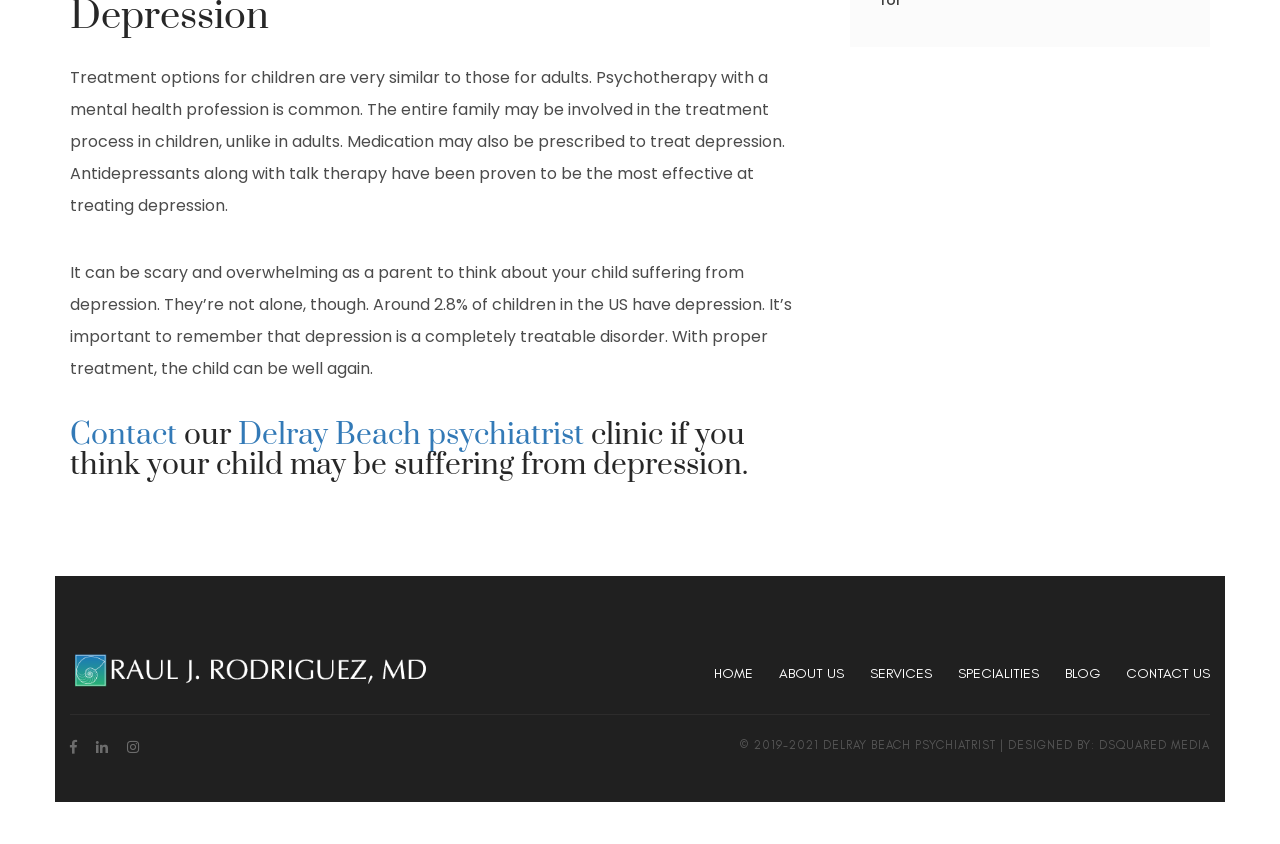Determine the bounding box coordinates of the clickable region to carry out the instruction: "Read the blog".

[0.832, 0.787, 0.859, 0.811]